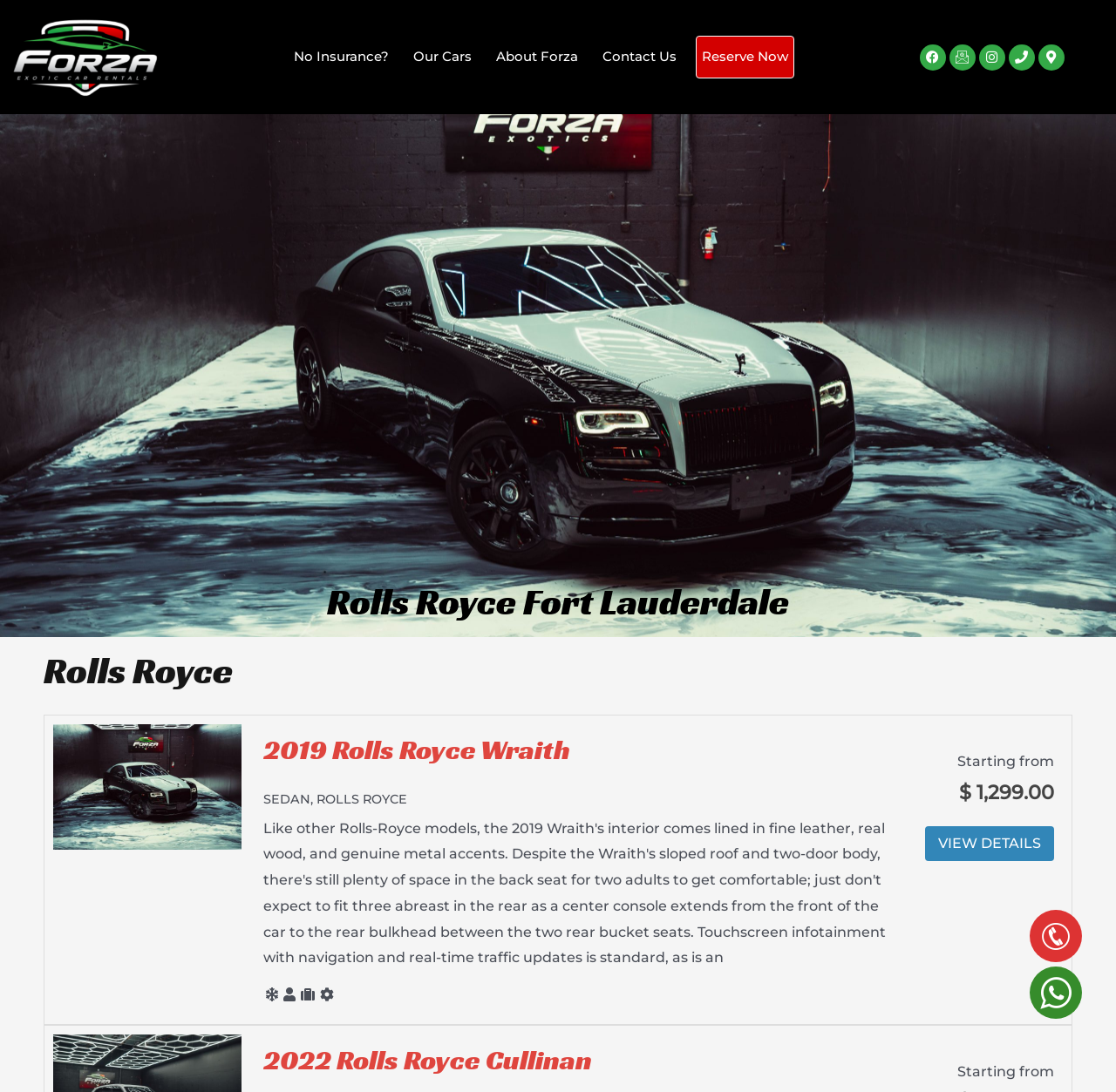Respond to the question below with a single word or phrase:
What social media platform is represented by the icon ?

Instagram